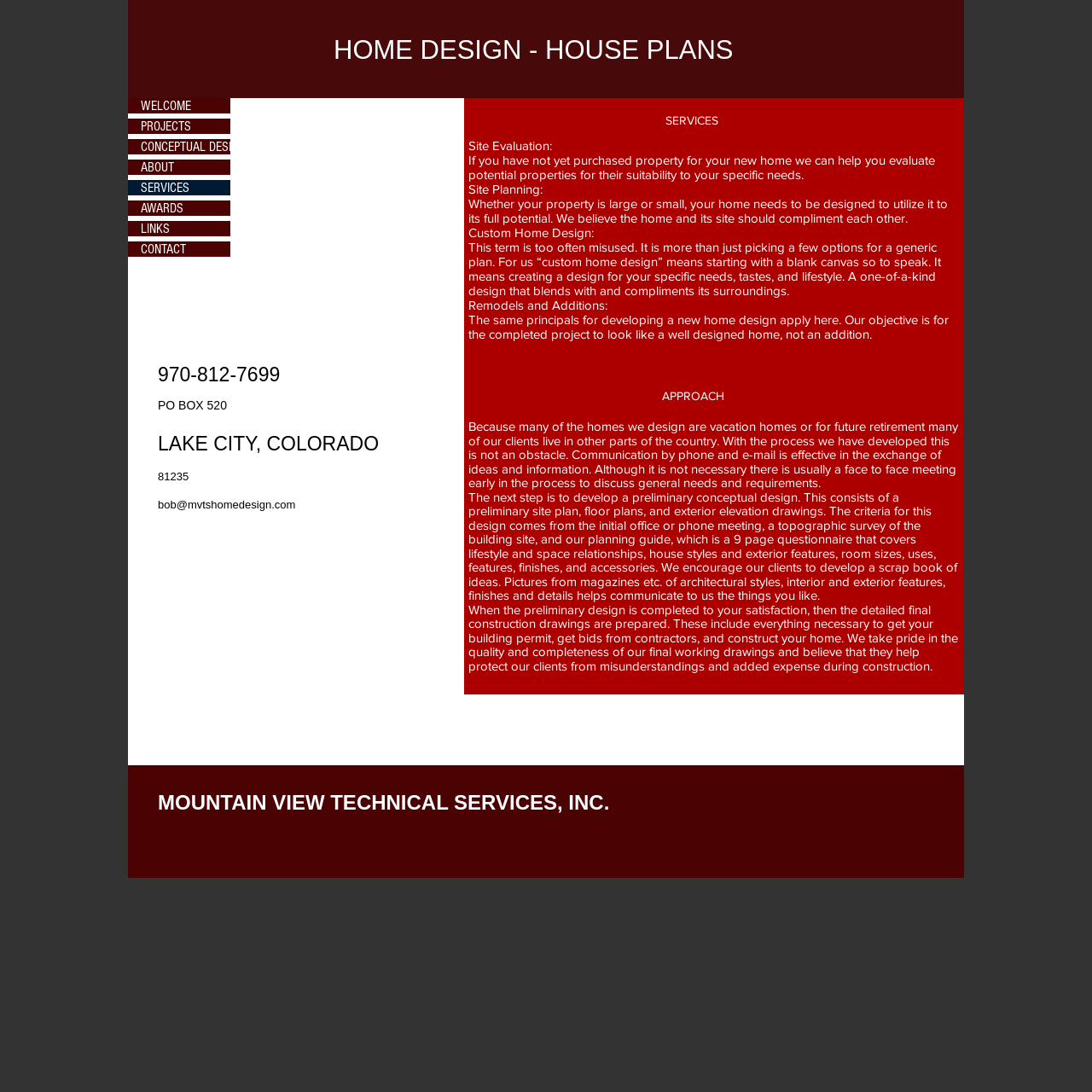Based on the element description: "WELCOME", identify the bounding box coordinates for this UI element. The coordinates must be four float numbers between 0 and 1, listed as [left, top, right, bottom].

[0.117, 0.09, 0.211, 0.104]